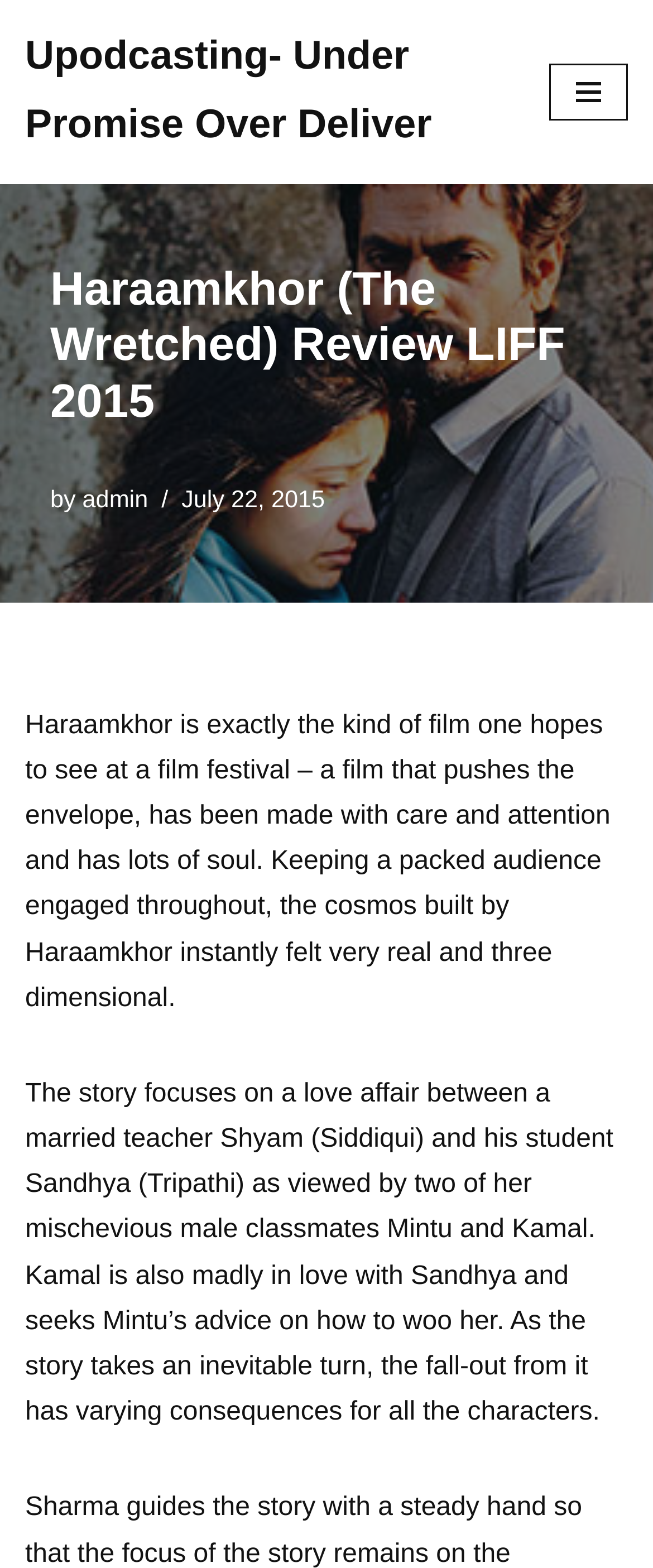Refer to the image and answer the question with as much detail as possible: What is the name of Sandhya's classmate who is in love with her?

The question asks for the name of Sandhya's classmate who is in love with her. By reading the review, we can see that Kamal is one of Sandhya's mischievous male classmates who is madly in love with her and seeks Mintu's advice on how to woo her.